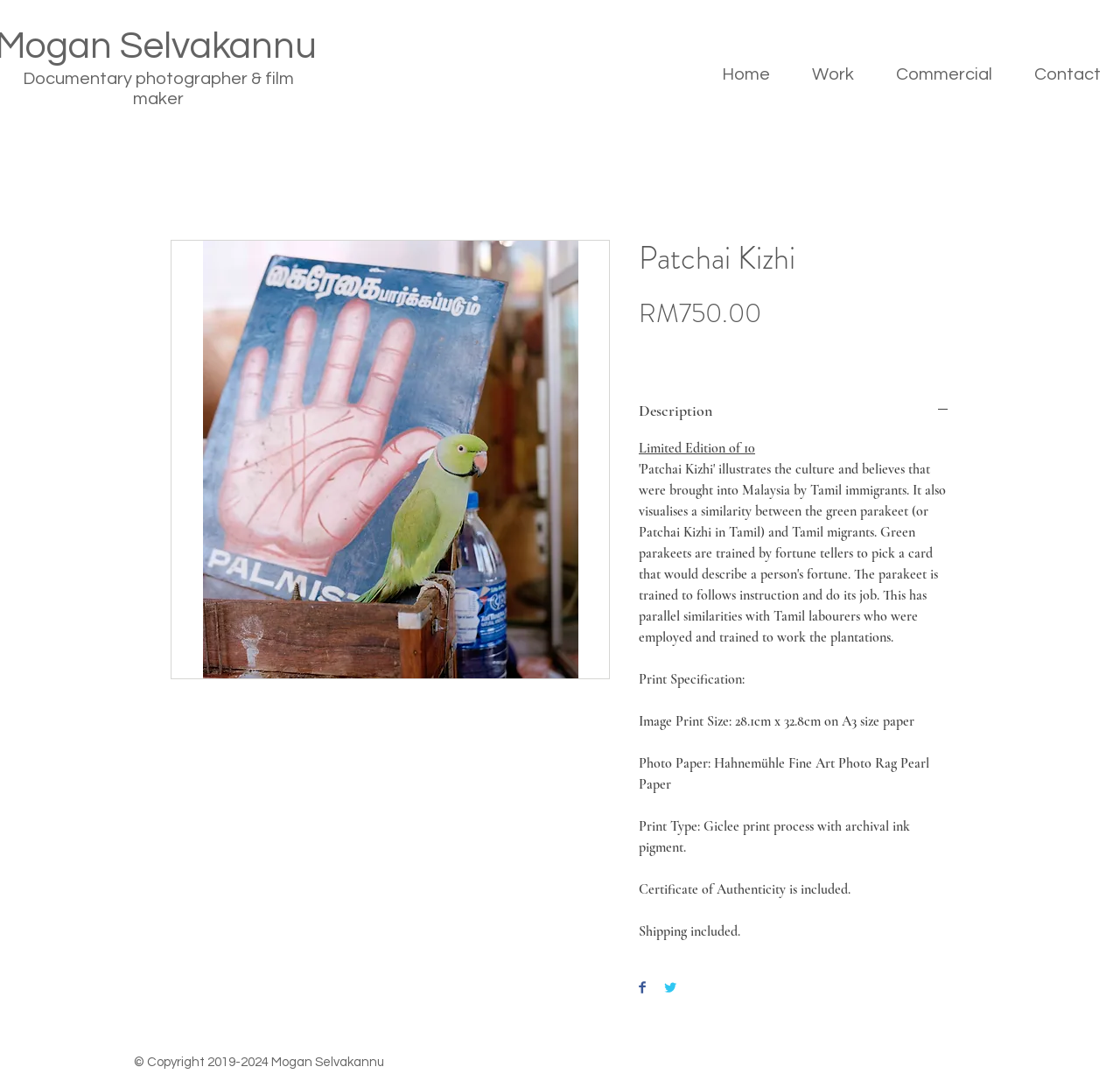Describe all visible elements and their arrangement on the webpage.

The webpage is about Patchai Kizhi, a product or artwork by Mogan Selvakannu. At the top, there are four links: "Documentary photographer & film maker", "Home", "Work", and "Commercial". Below these links, there is a main section that takes up most of the page.

In this main section, there is an article that contains an image of Patchai Kizhi, which is positioned on the left side of the page. Above the image, there is a heading with the same title, "Patchai Kizhi". To the right of the image, there is a section with details about the product, including its price, "RM750.00", and a button labeled "Description" that is expanded to show more information.

Below the image, there are several lines of text that provide specifications about the print, including its size, paper type, and print process. There is also a mention of a certificate of authenticity and free shipping.

At the bottom of the page, there are two buttons to share the product on Facebook and Twitter, each accompanied by a small icon. Finally, there is a copyright notice at the very bottom of the page, stating "© Copyright 2019-2024 Mogan Selvakannu".